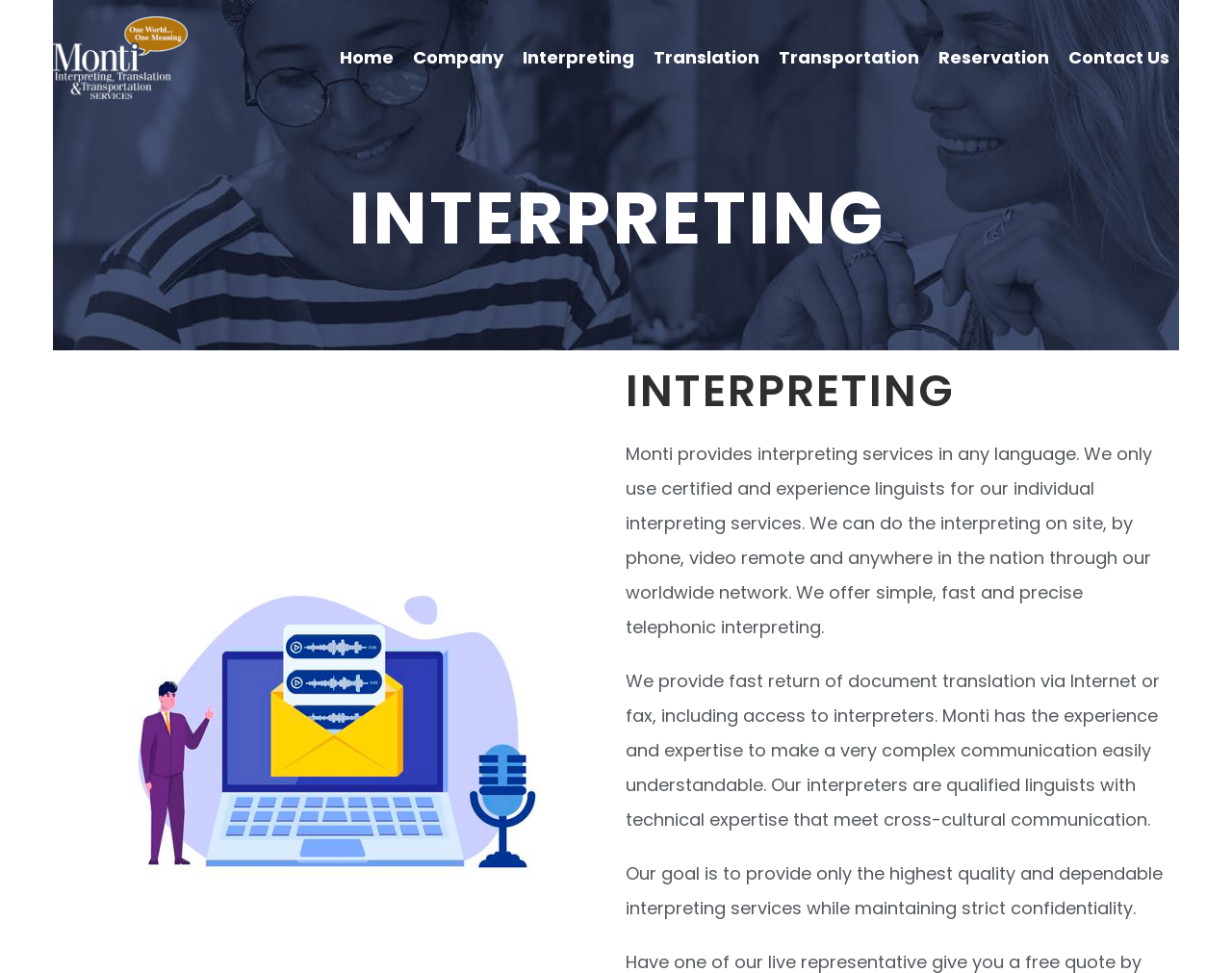Locate the coordinates of the bounding box for the clickable region that fulfills this instruction: "go to the Home page".

[0.268, 0.0, 0.327, 0.119]